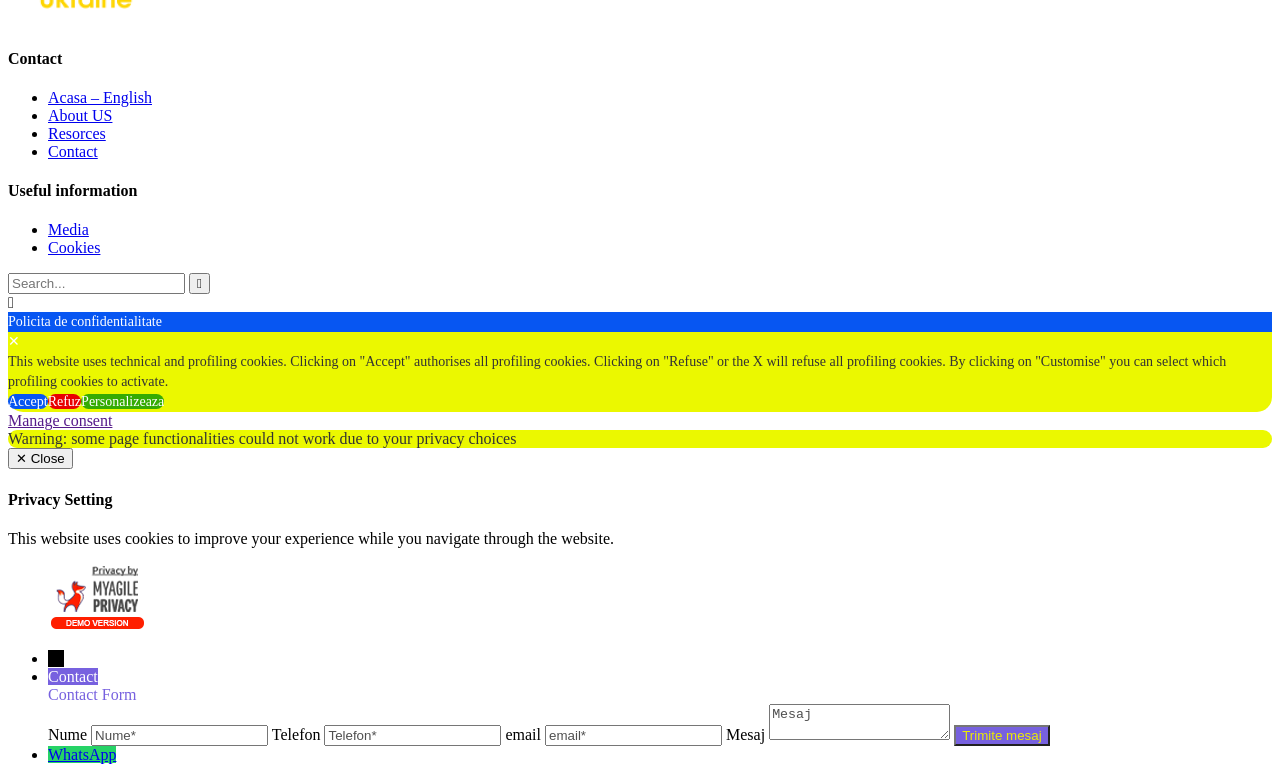Provide the bounding box coordinates of the HTML element described by the text: "Personalizeaza".

[0.063, 0.506, 0.128, 0.525]